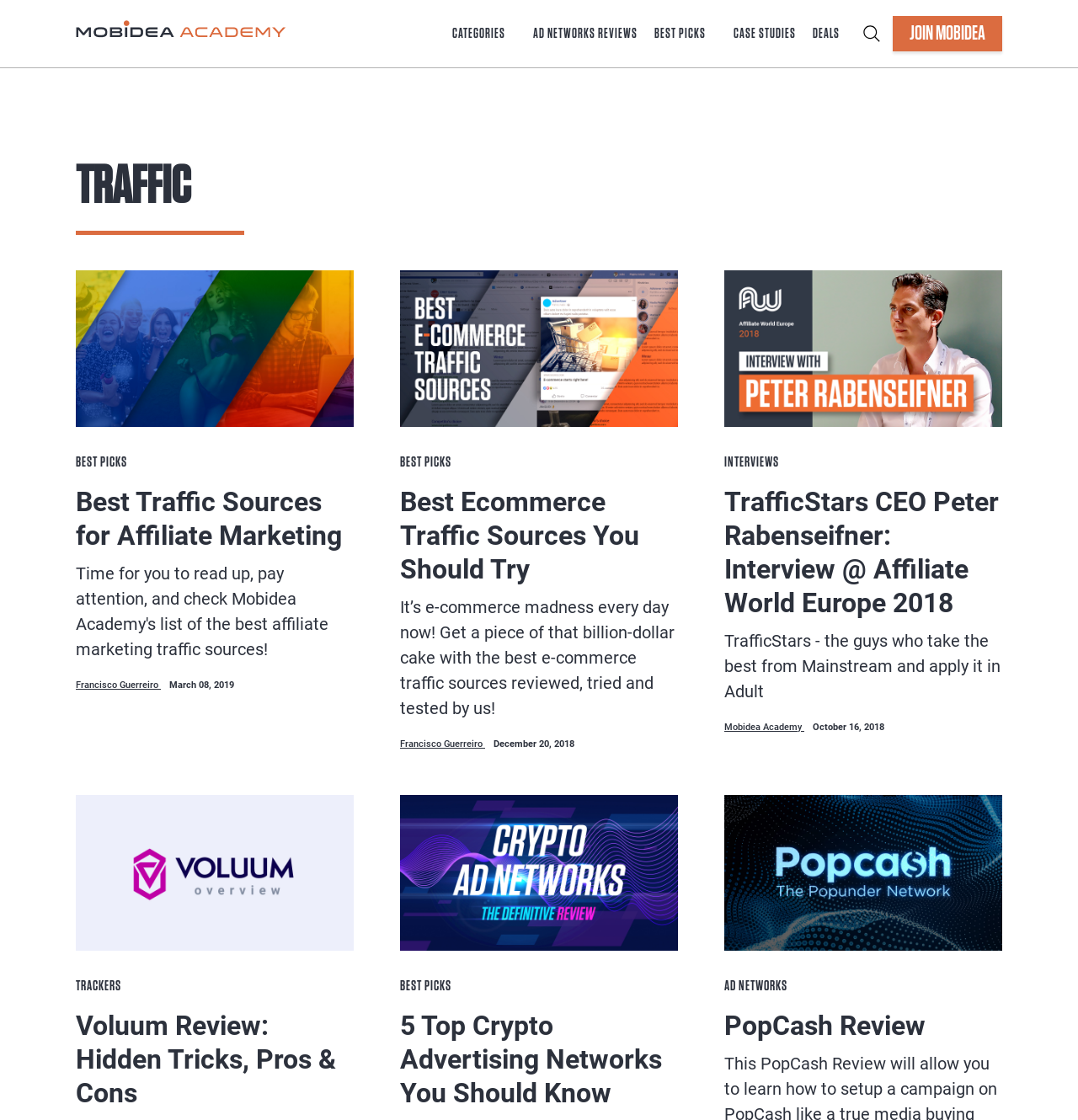Please determine the bounding box coordinates of the element's region to click for the following instruction: "Search for something".

[0.805, 0.019, 0.82, 0.041]